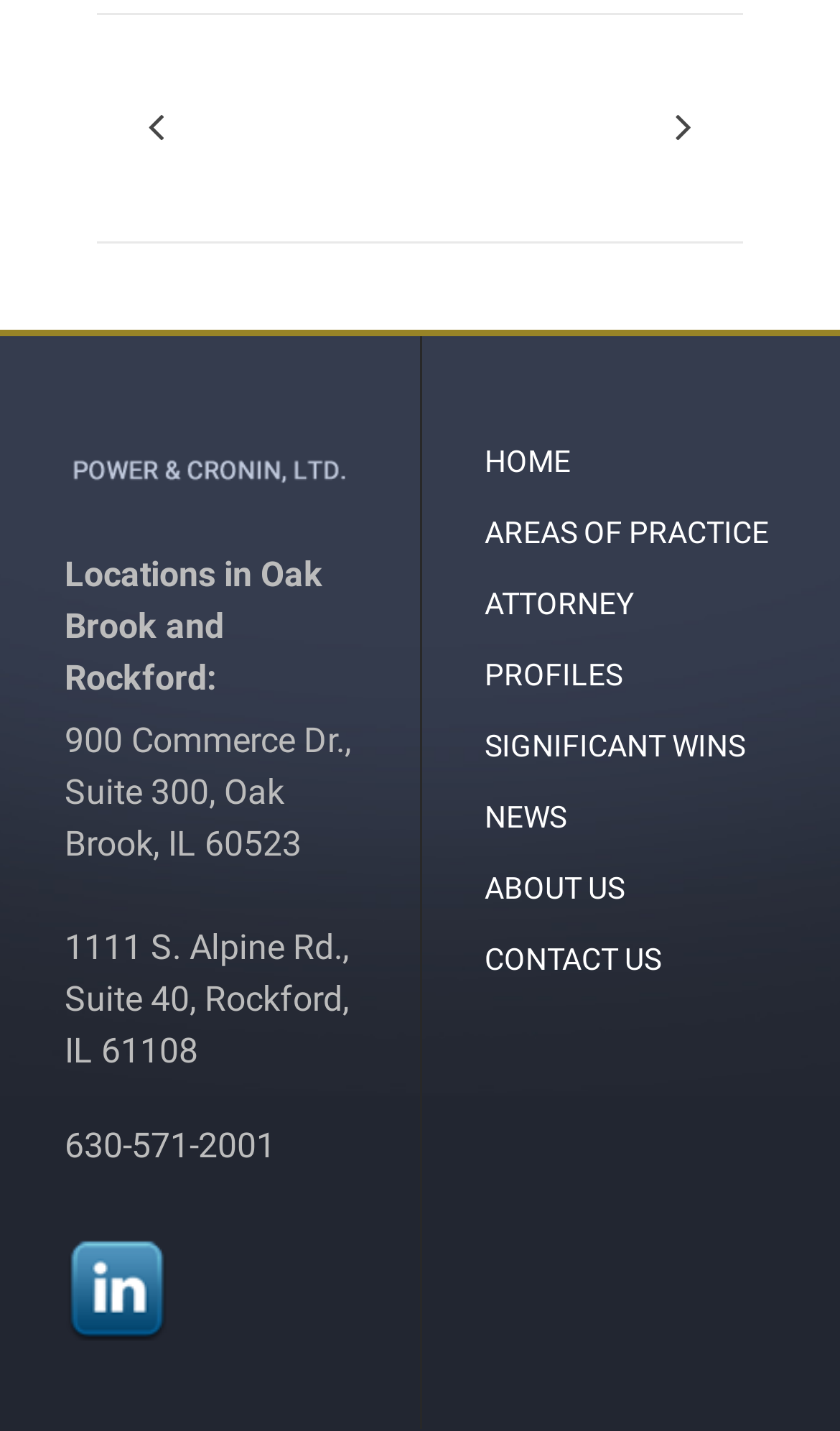Determine the bounding box for the described HTML element: "Home". Ensure the coordinates are four float numbers between 0 and 1 in the format [left, top, right, bottom].

[0.577, 0.31, 0.679, 0.334]